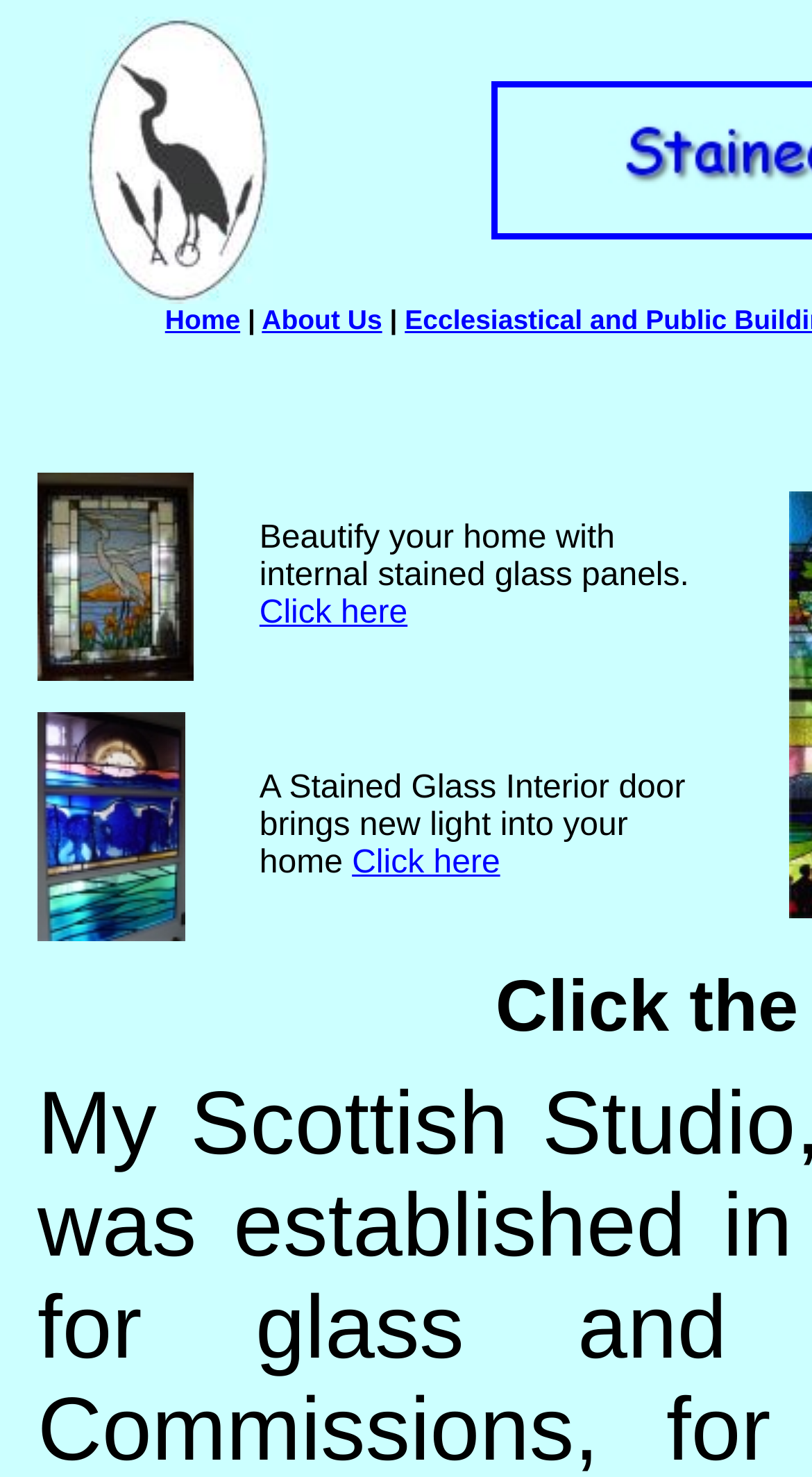Please give the bounding box coordinates of the area that should be clicked to fulfill the following instruction: "Click on the Click here link to beautify your home". The coordinates should be in the format of four float numbers from 0 to 1, i.e., [left, top, right, bottom].

[0.319, 0.404, 0.502, 0.428]